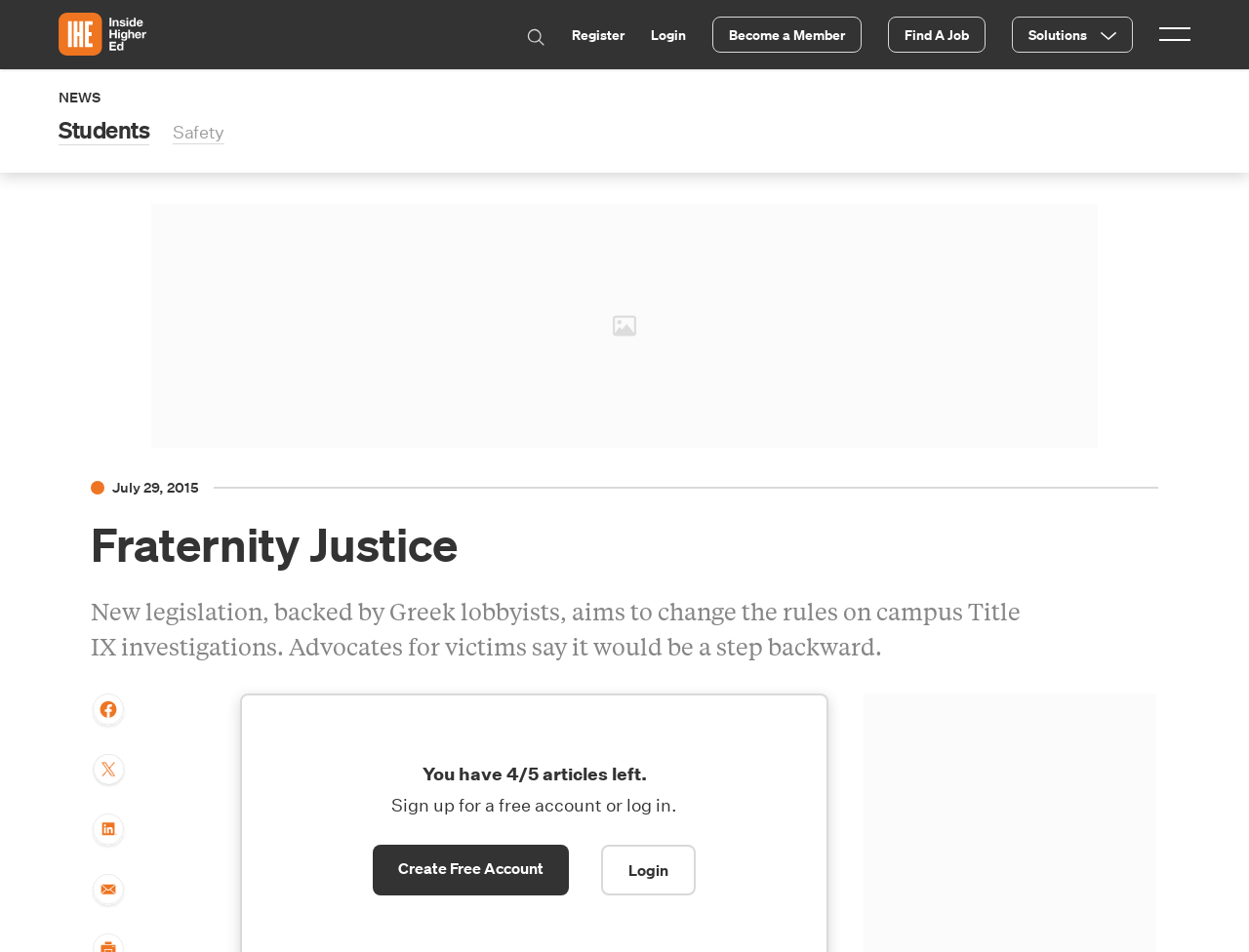What is the name of the section?
Using the information from the image, provide a comprehensive answer to the question.

I determined the name of the section by reading the heading element with the content 'Fraternity Justice' which is likely the title of the section or category of the article.